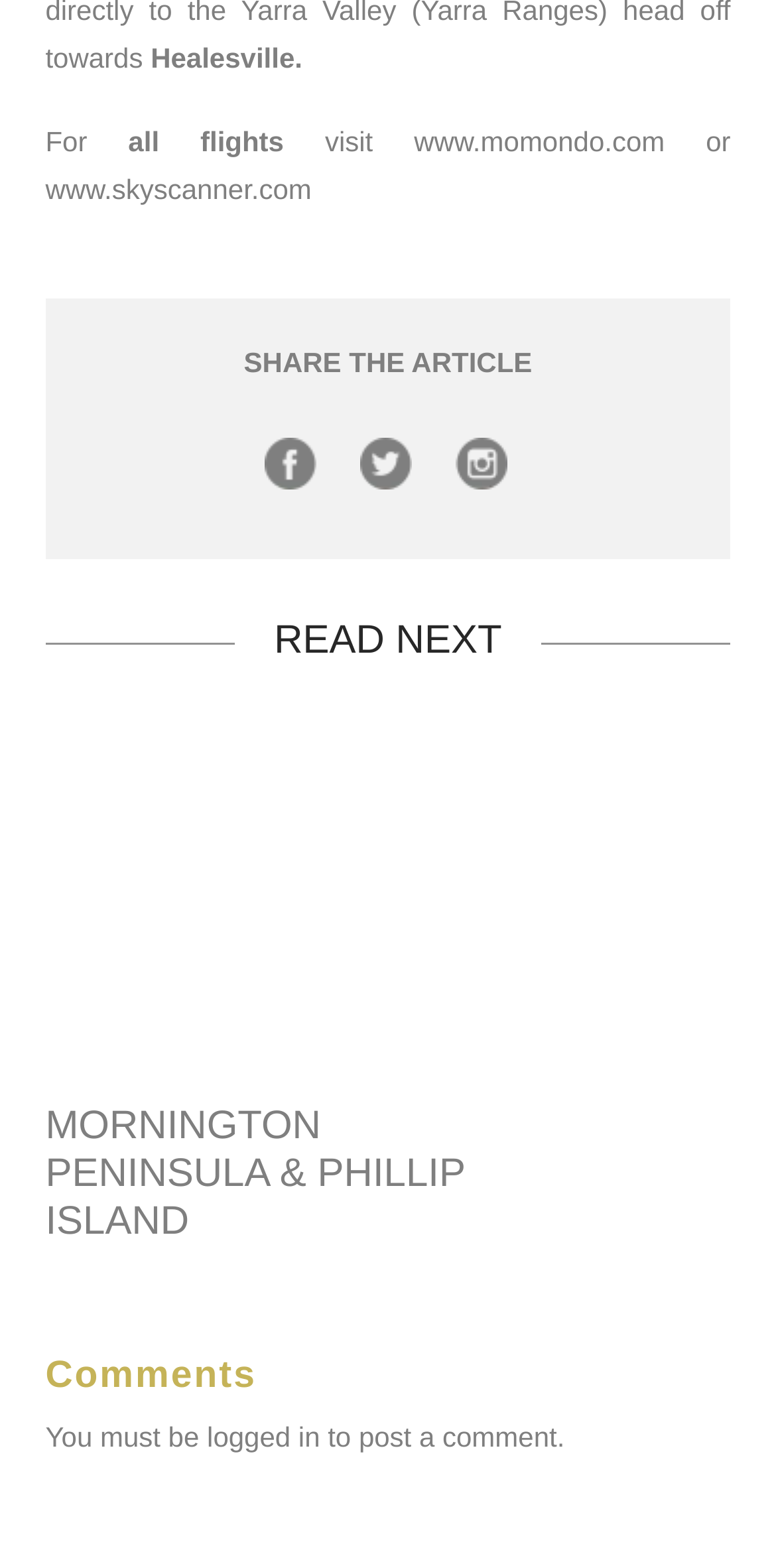Based on the element description, predict the bounding box coordinates (top-left x, top-left y, bottom-right x, bottom-right y) for the UI element in the screenshot: logged in

[0.267, 0.906, 0.412, 0.927]